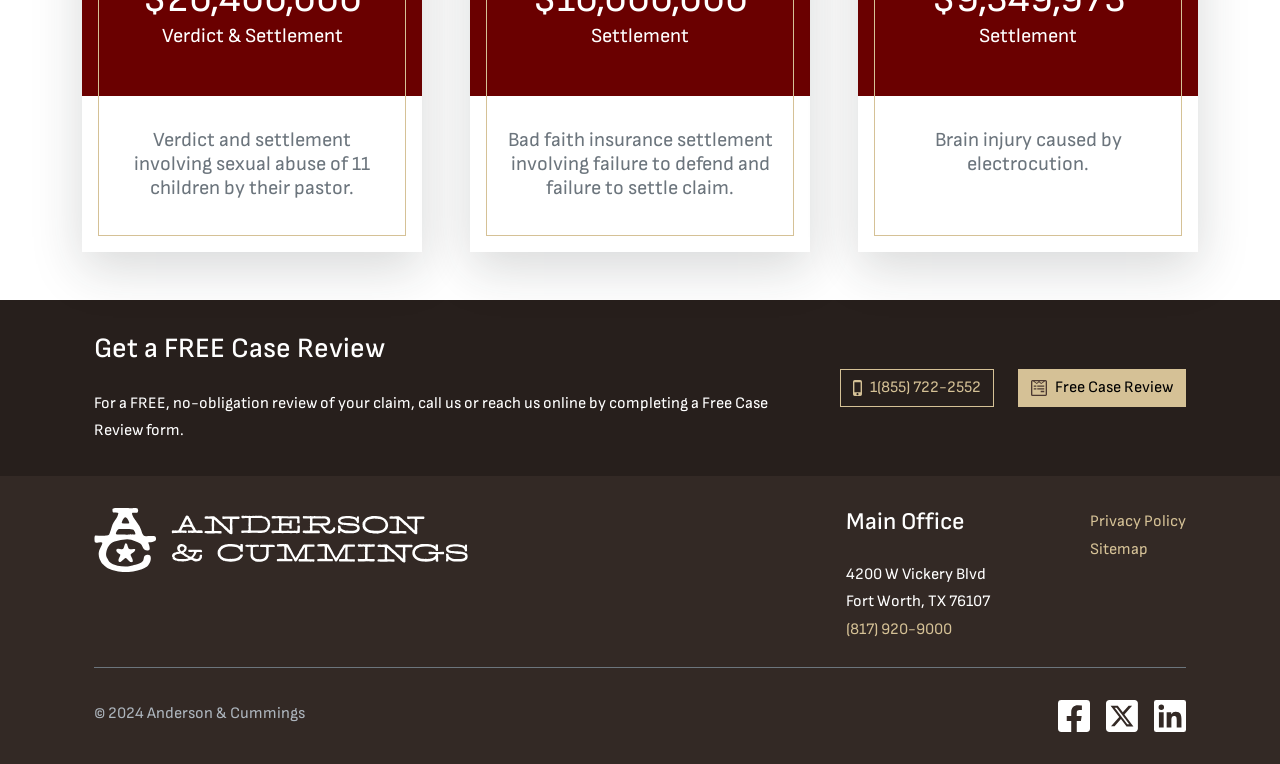Please identify the bounding box coordinates of the clickable region that I should interact with to perform the following instruction: "Call the office". The coordinates should be expressed as four float numbers between 0 and 1, i.e., [left, top, right, bottom].

[0.661, 0.811, 0.744, 0.836]